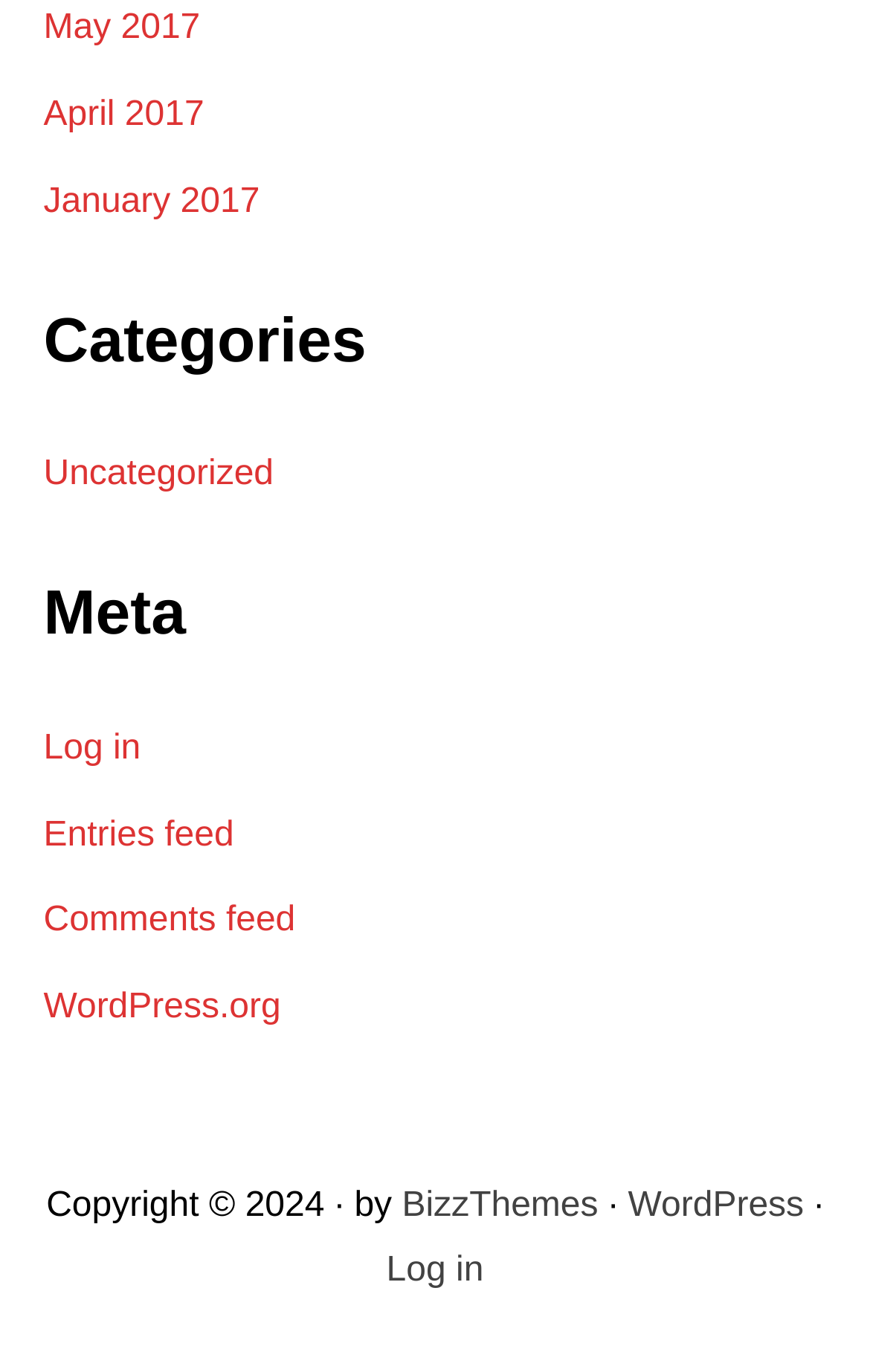Please locate the bounding box coordinates for the element that should be clicked to achieve the following instruction: "Log in to the website". Ensure the coordinates are given as four float numbers between 0 and 1, i.e., [left, top, right, bottom].

[0.05, 0.531, 0.162, 0.559]